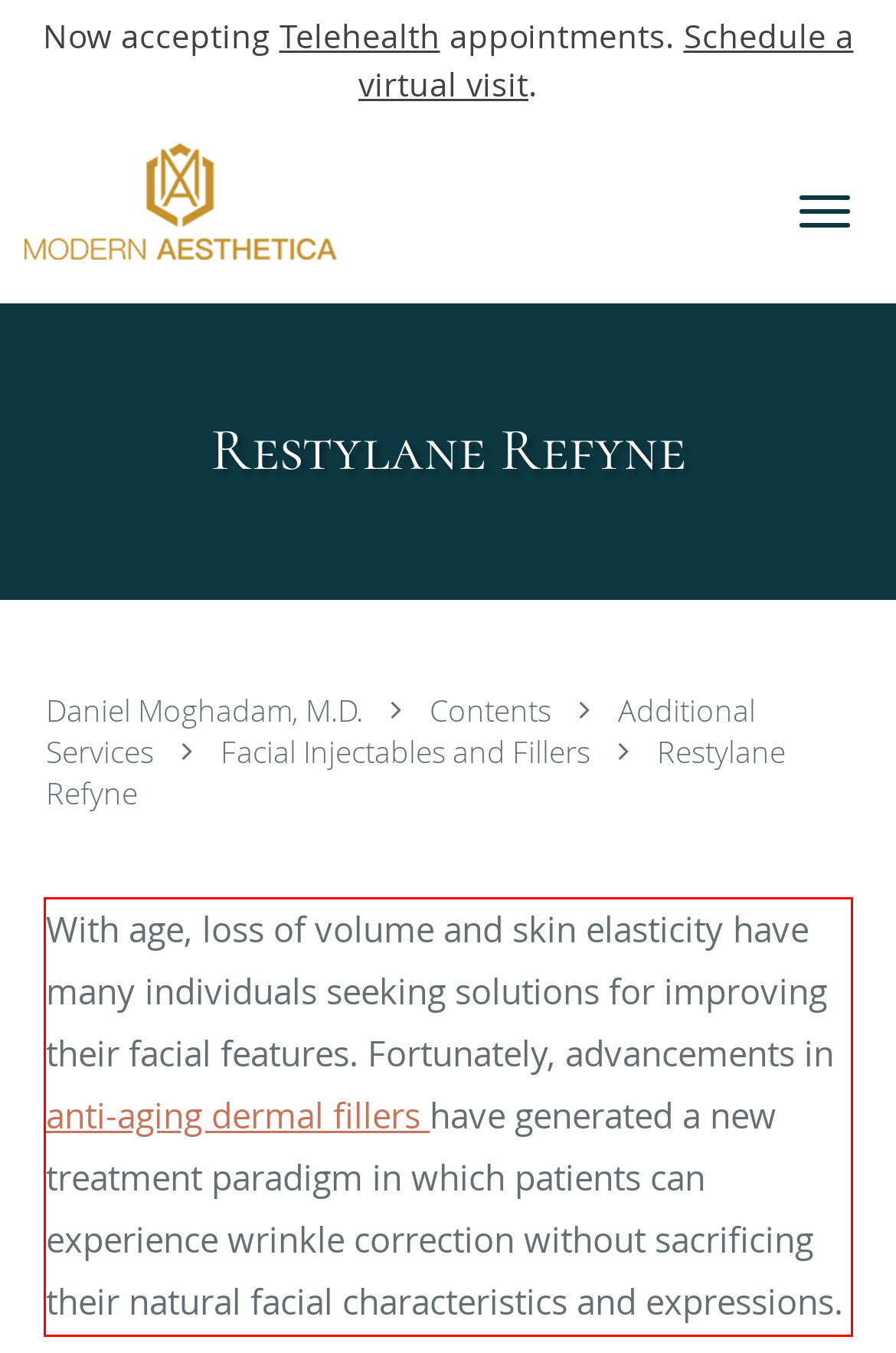Using the webpage screenshot, recognize and capture the text within the red bounding box.

With age, loss of volume and skin elasticity have many individuals seeking solutions for improving their facial features. Fortunately, advancements in anti-aging dermal fillers have generated a new treatment paradigm in which patients can experience wrinkle correction without sacrificing their natural facial characteristics and expressions.